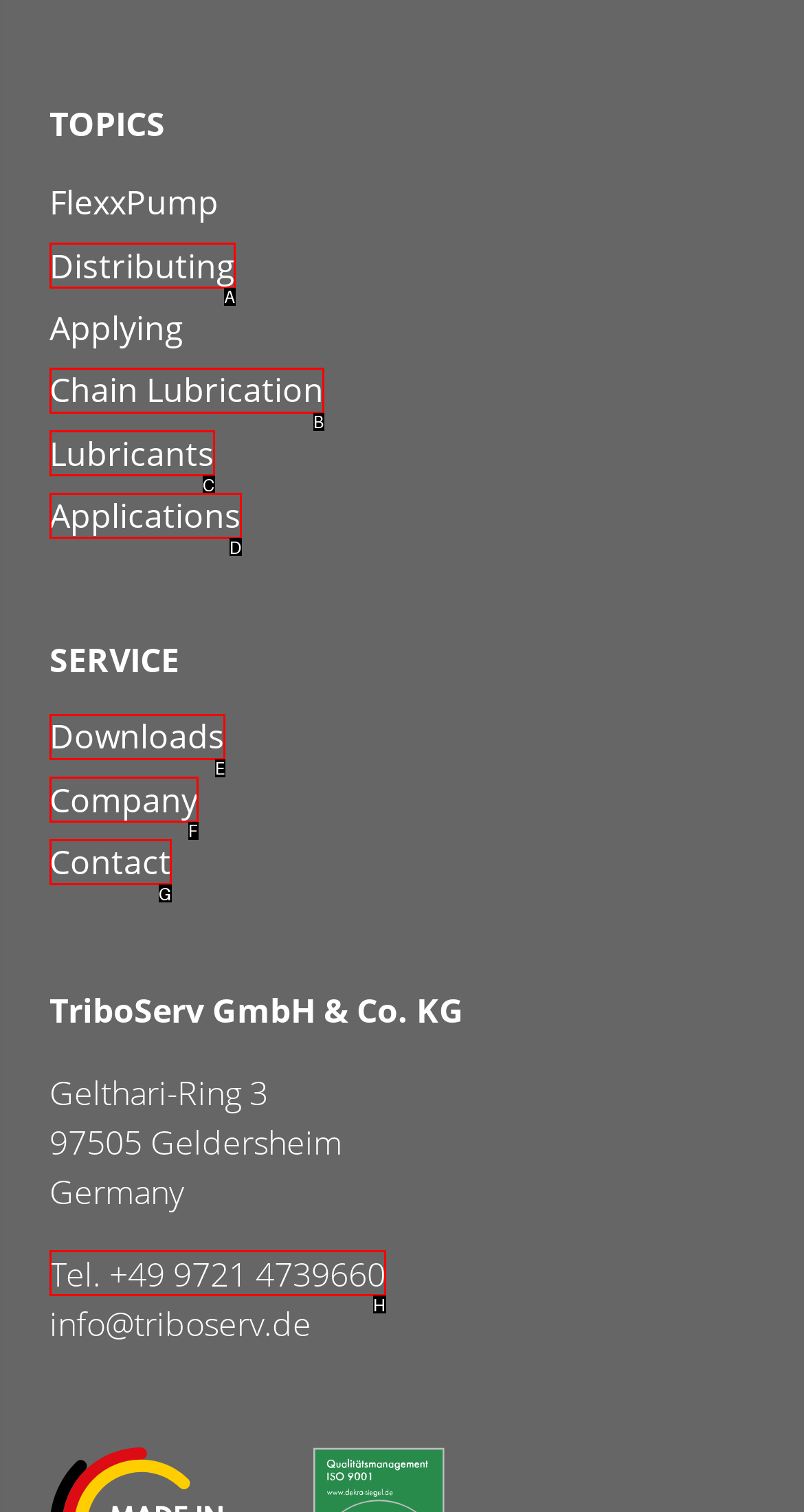Tell me which one HTML element best matches the description: About Us Answer with the option's letter from the given choices directly.

None